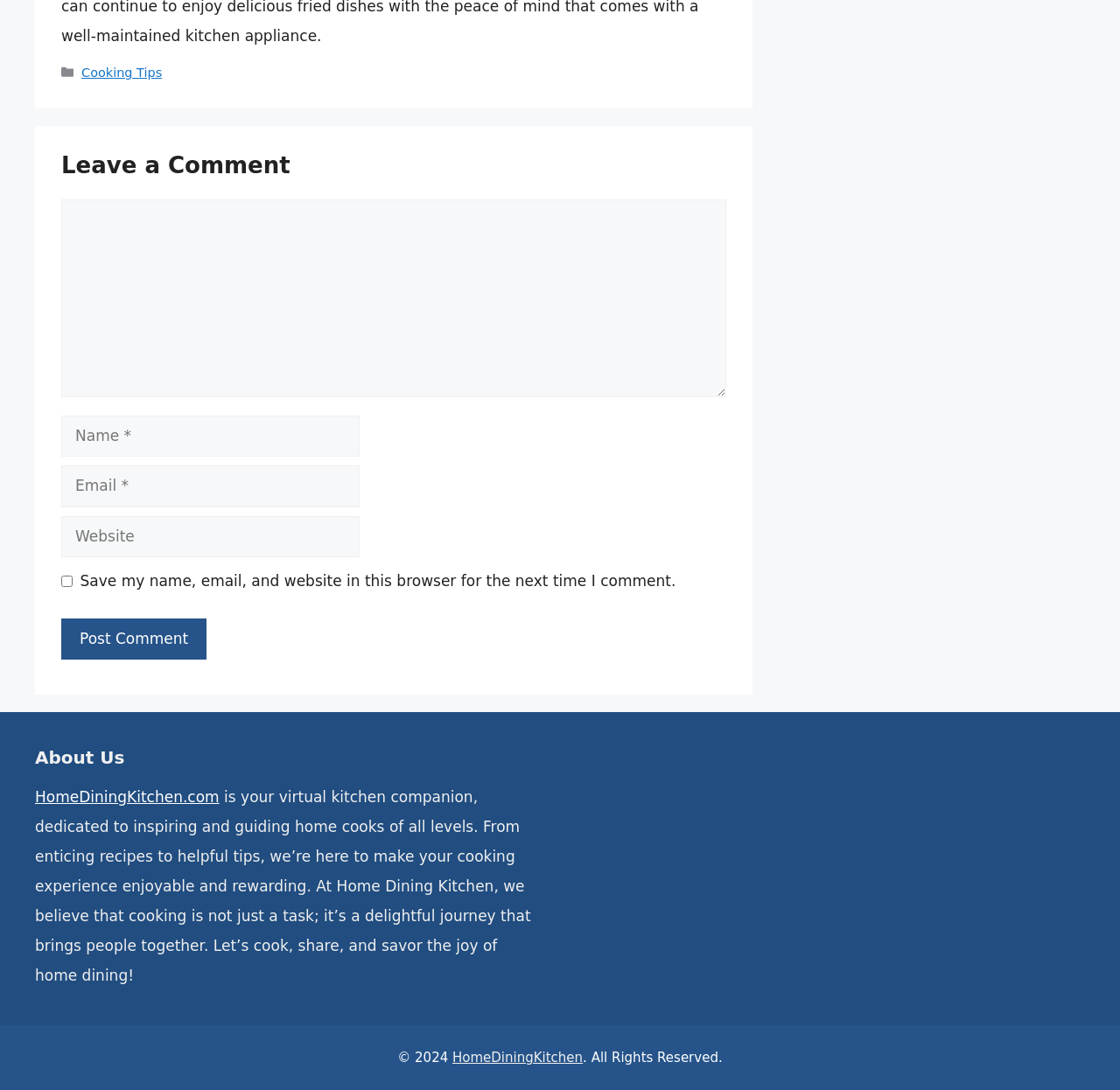Locate the bounding box of the UI element based on this description: "parent_node: Comment name="comment"". Provide four float numbers between 0 and 1 as [left, top, right, bottom].

[0.055, 0.183, 0.648, 0.364]